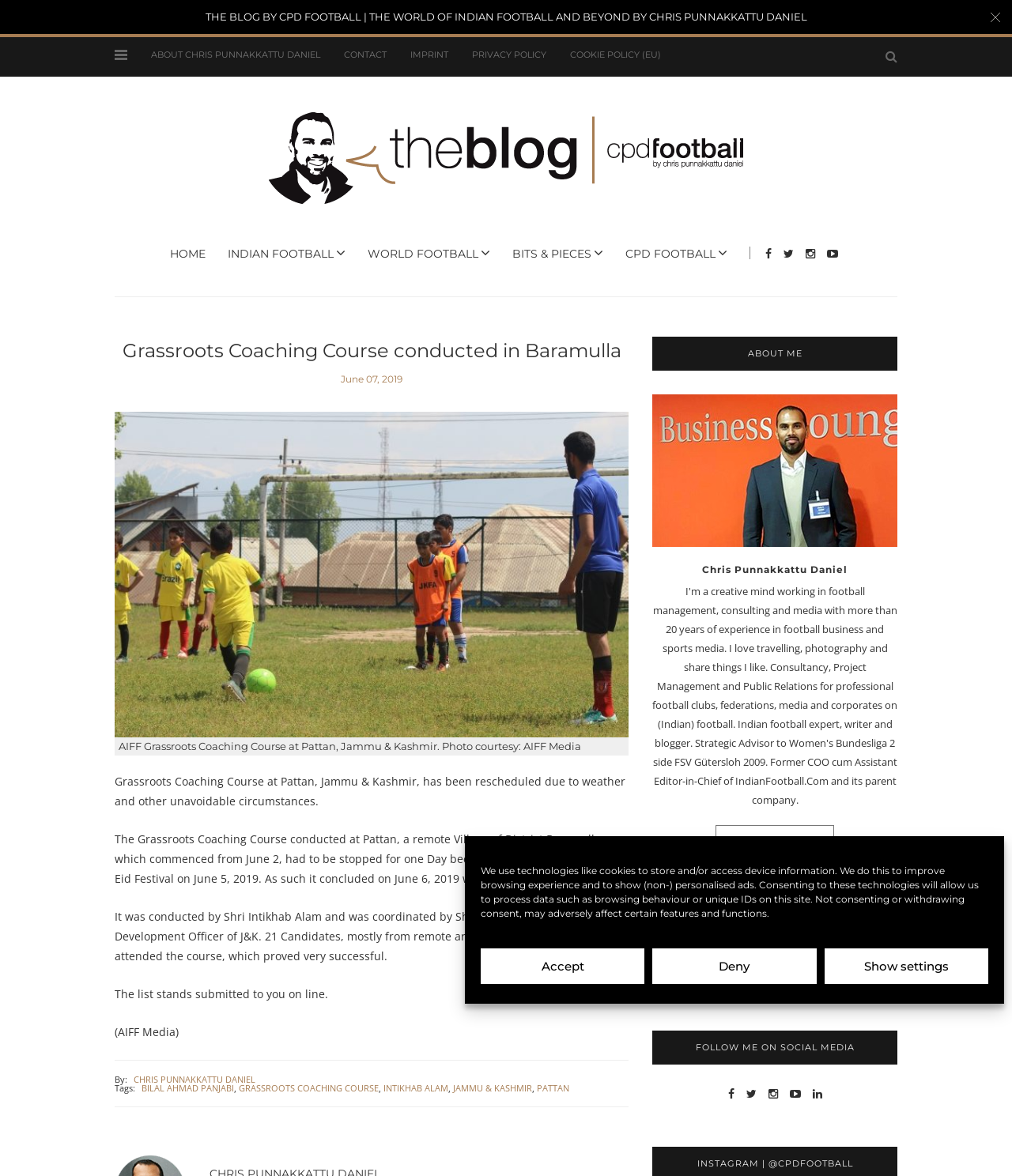Where was the Grassroots Coaching Course conducted?
Use the image to answer the question with a single word or phrase.

Pattan, Jammu & Kashmir